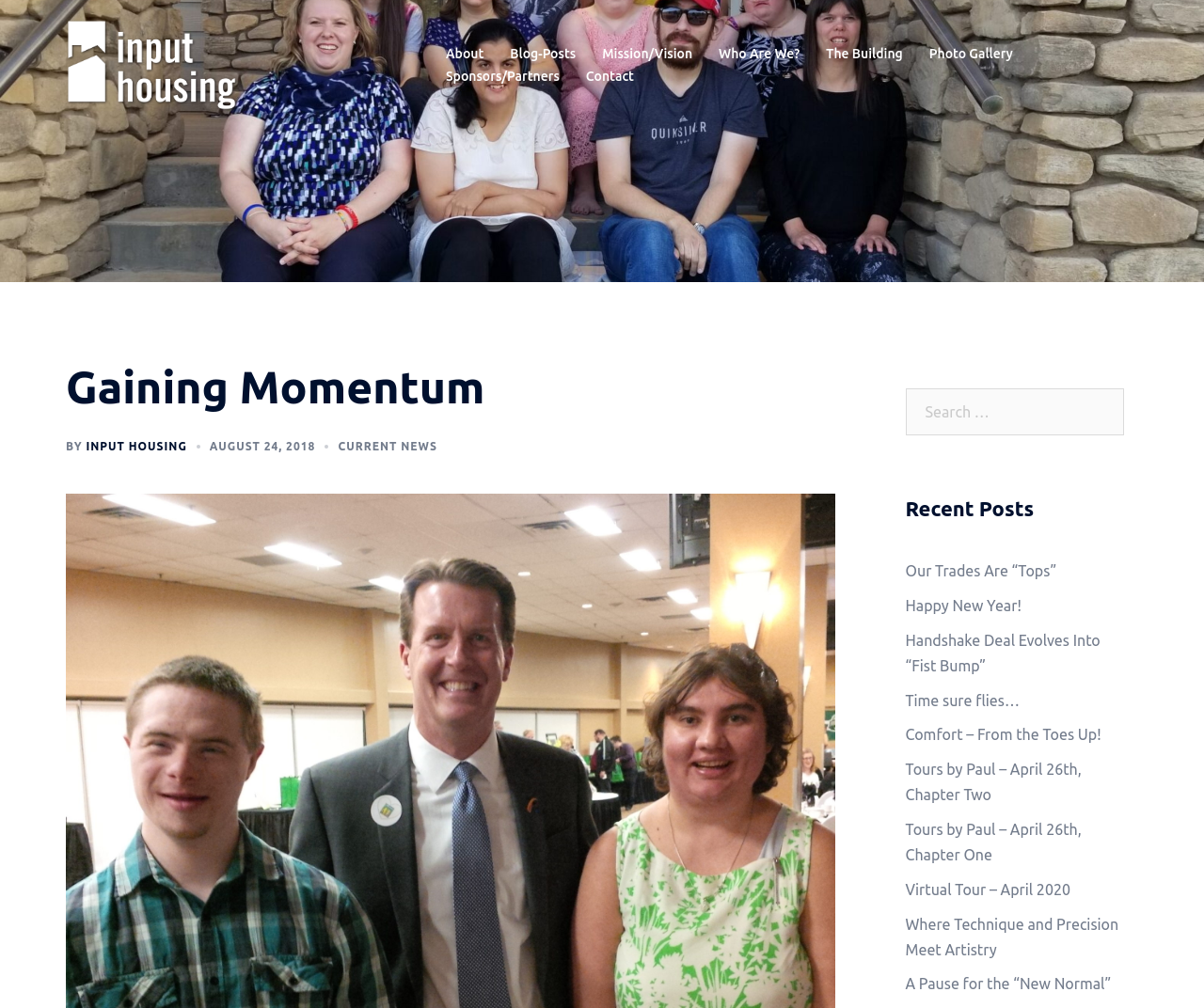Determine the bounding box coordinates for the UI element matching this description: "Happy New Year!".

[0.752, 0.592, 0.848, 0.609]